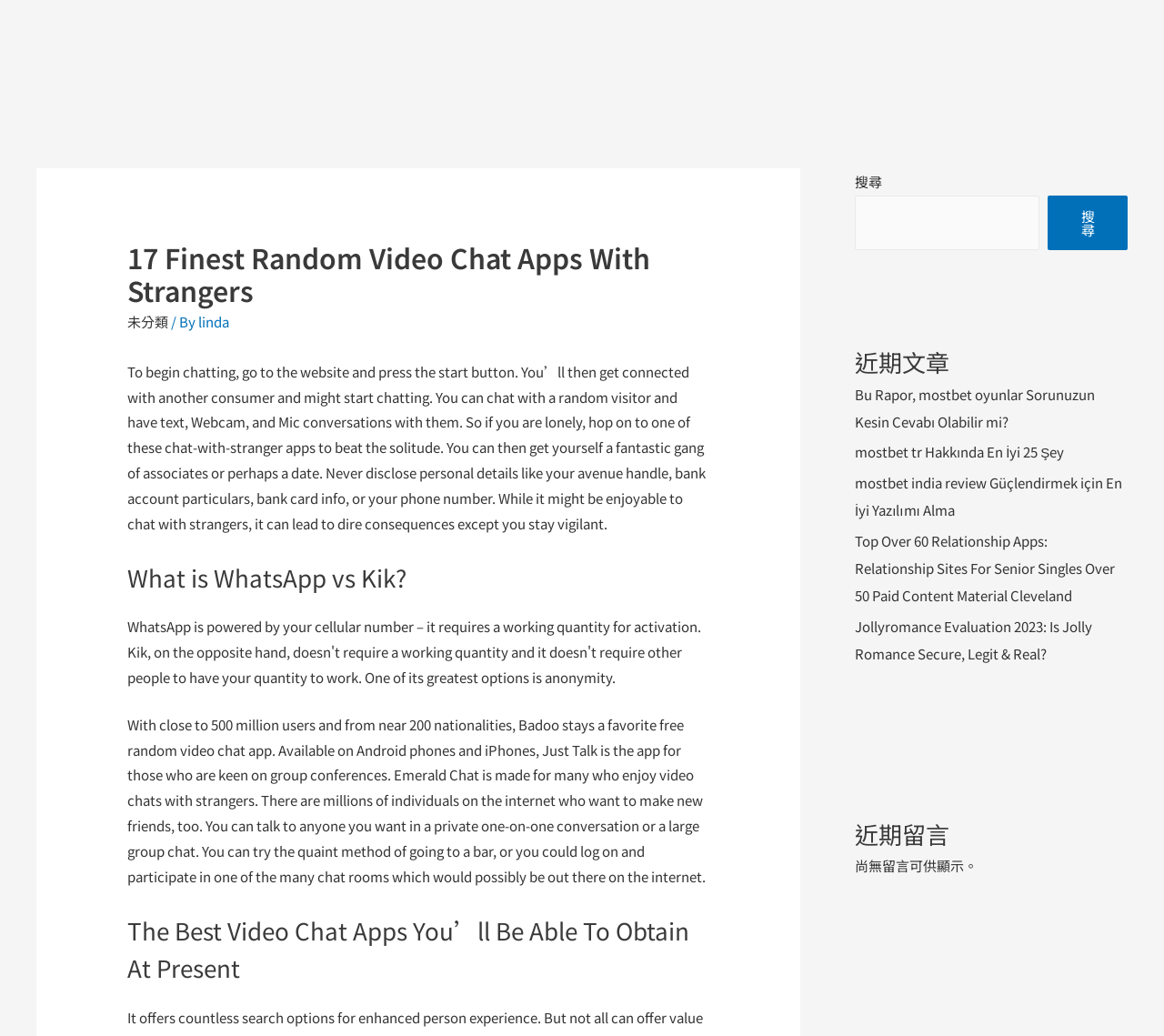Provide your answer in a single word or phrase: 
What is the name of the app suitable for group conferences?

Just Talk